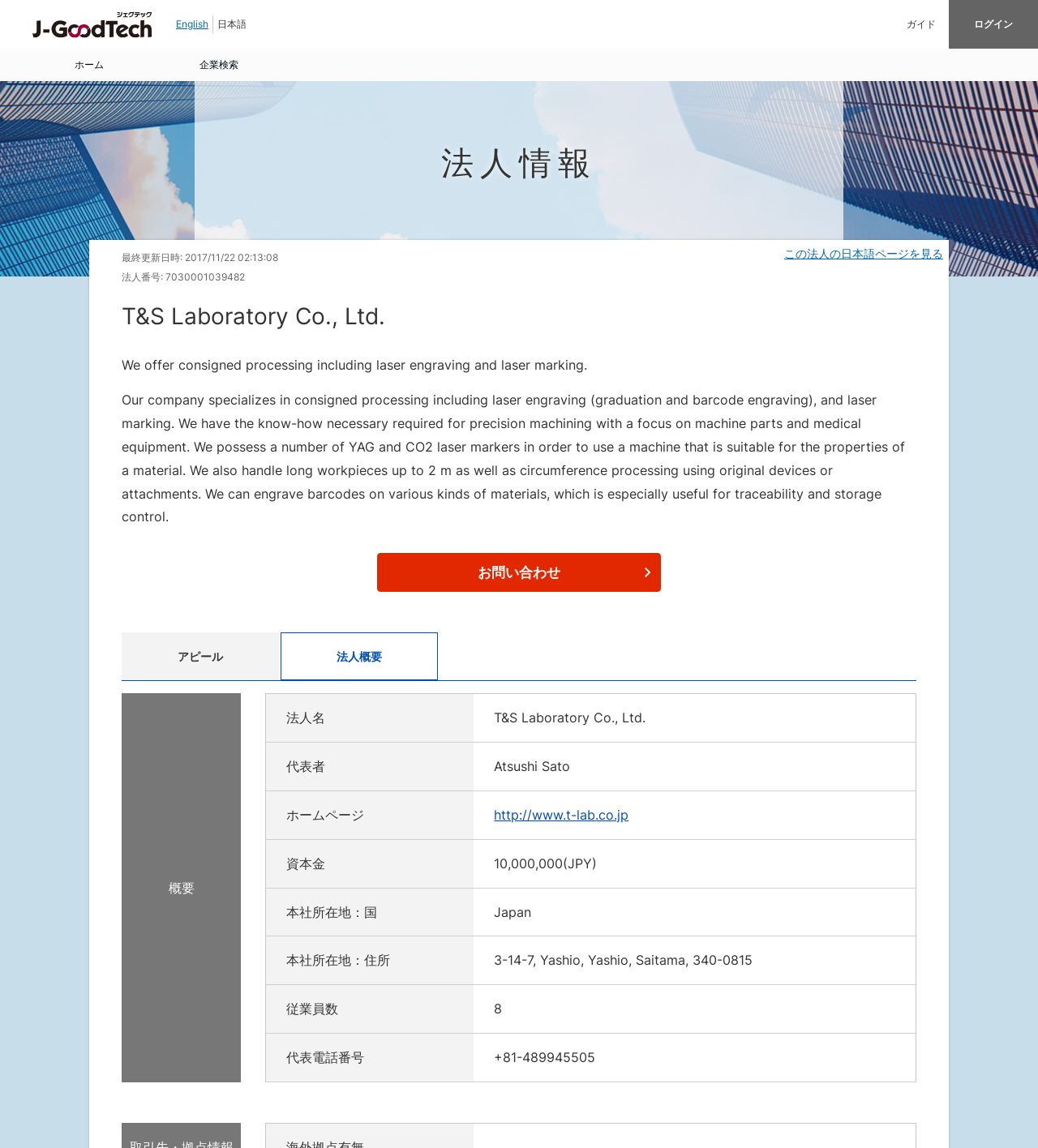Please identify the bounding box coordinates of the element on the webpage that should be clicked to follow this instruction: "Visit company homepage". The bounding box coordinates should be given as four float numbers between 0 and 1, formatted as [left, top, right, bottom].

[0.476, 0.703, 0.606, 0.717]